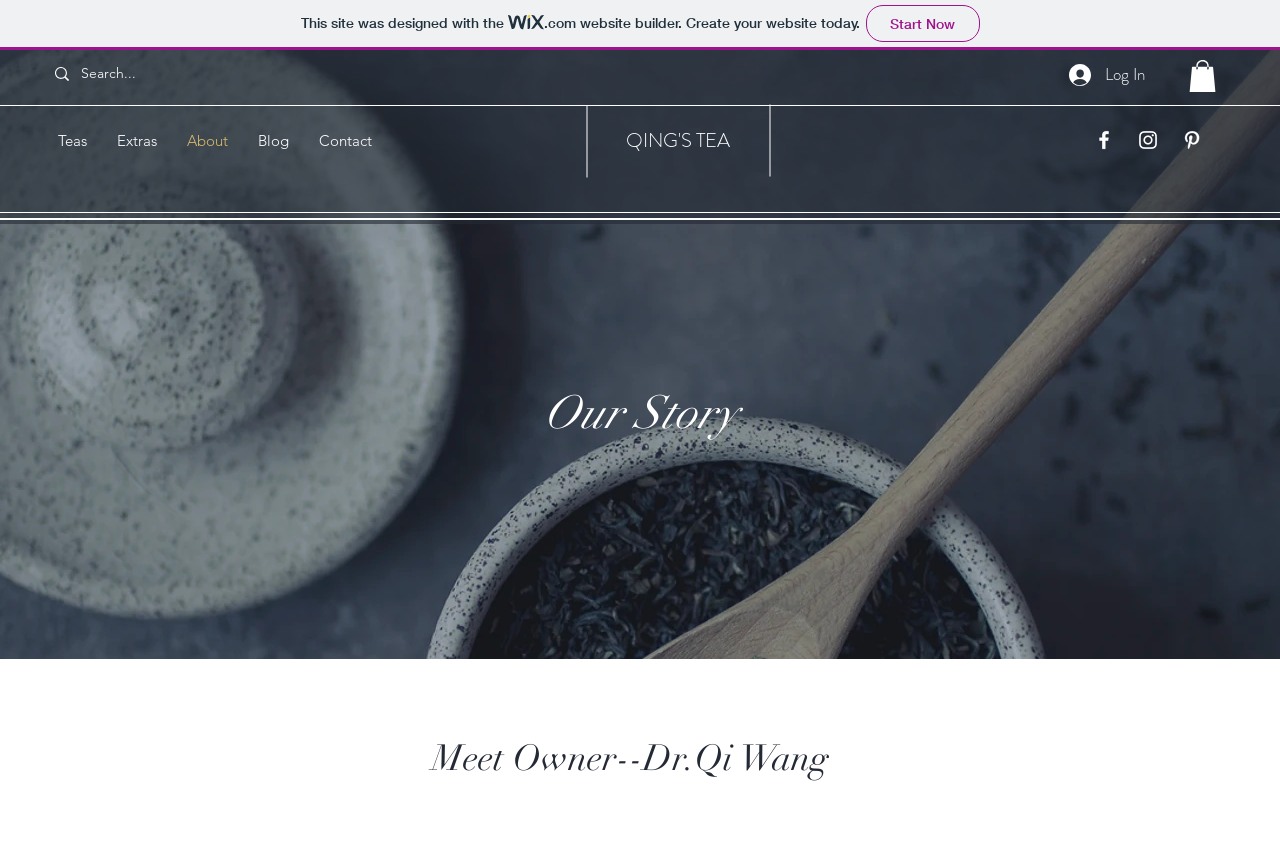Please provide a one-word or short phrase answer to the question:
What is the website builder used for this site?

Wix